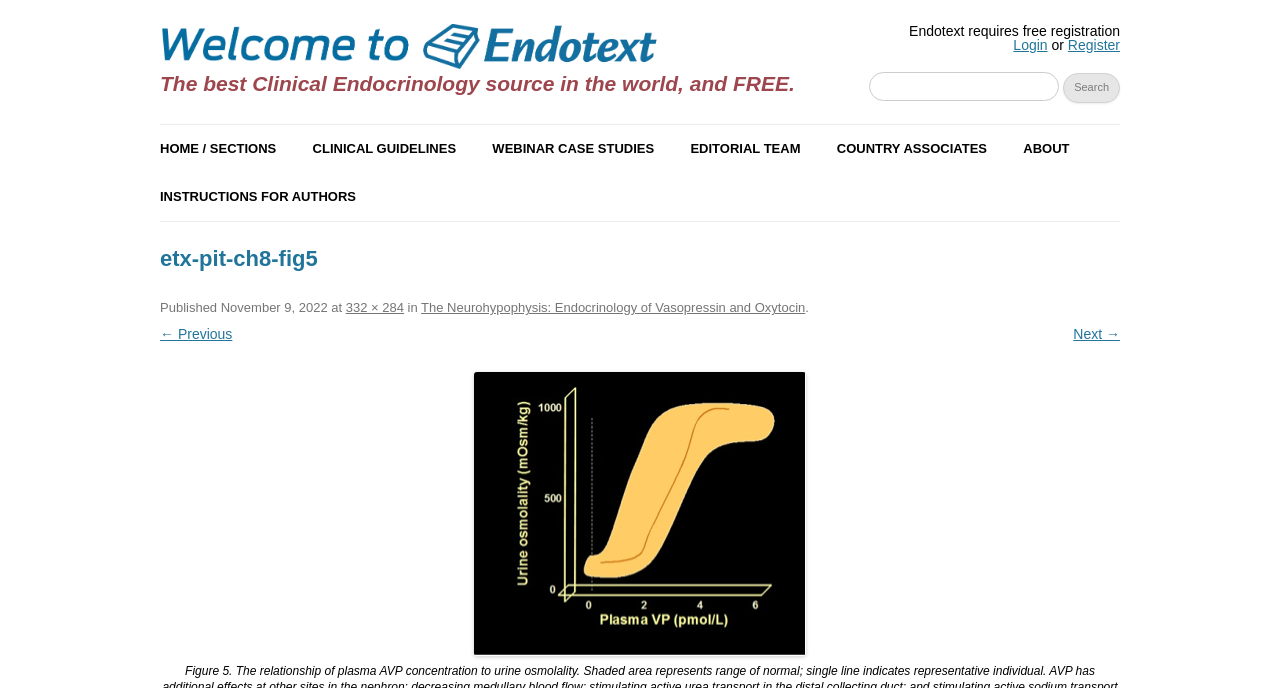Locate the coordinates of the bounding box for the clickable region that fulfills this instruction: "Register for free".

[0.834, 0.054, 0.875, 0.077]